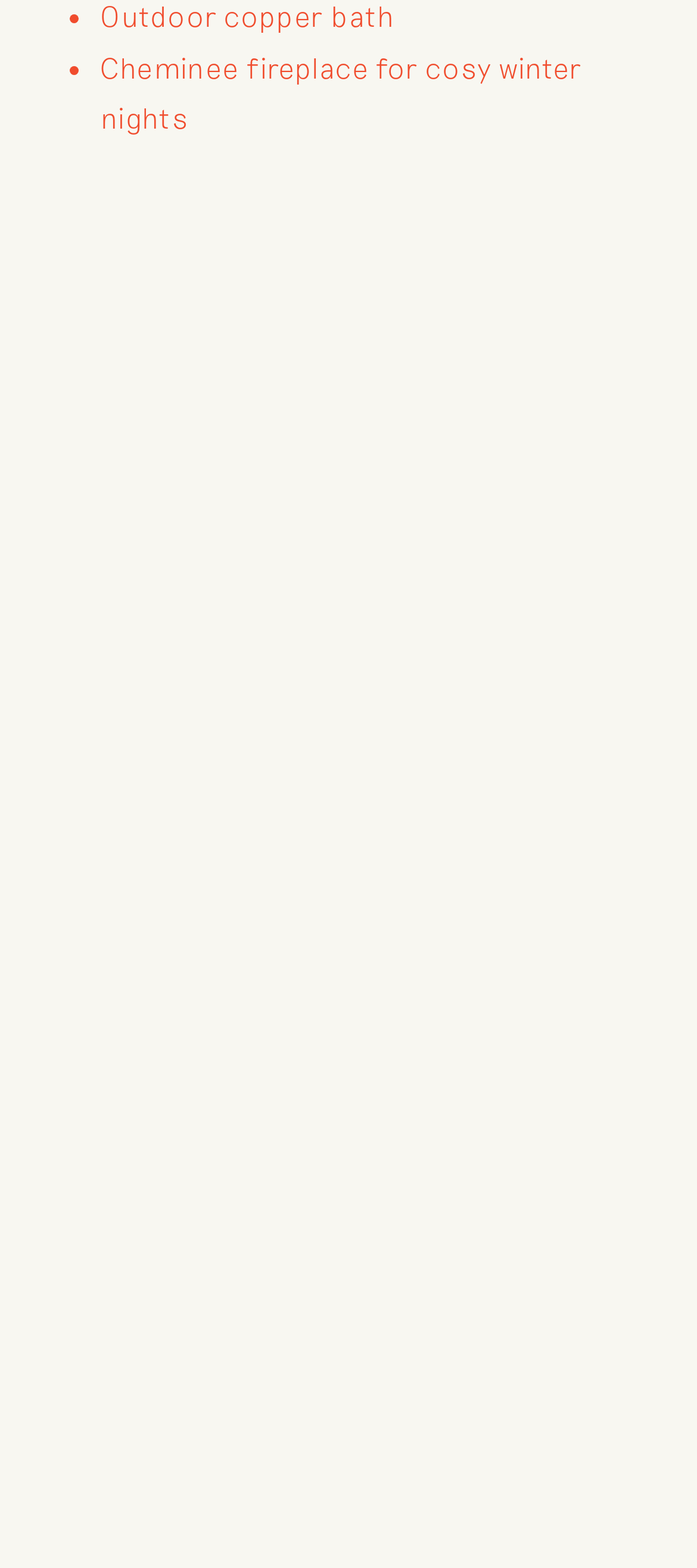Please identify the bounding box coordinates of the element that needs to be clicked to perform the following instruction: "Choose option 5".

[0.831, 0.775, 0.882, 0.798]